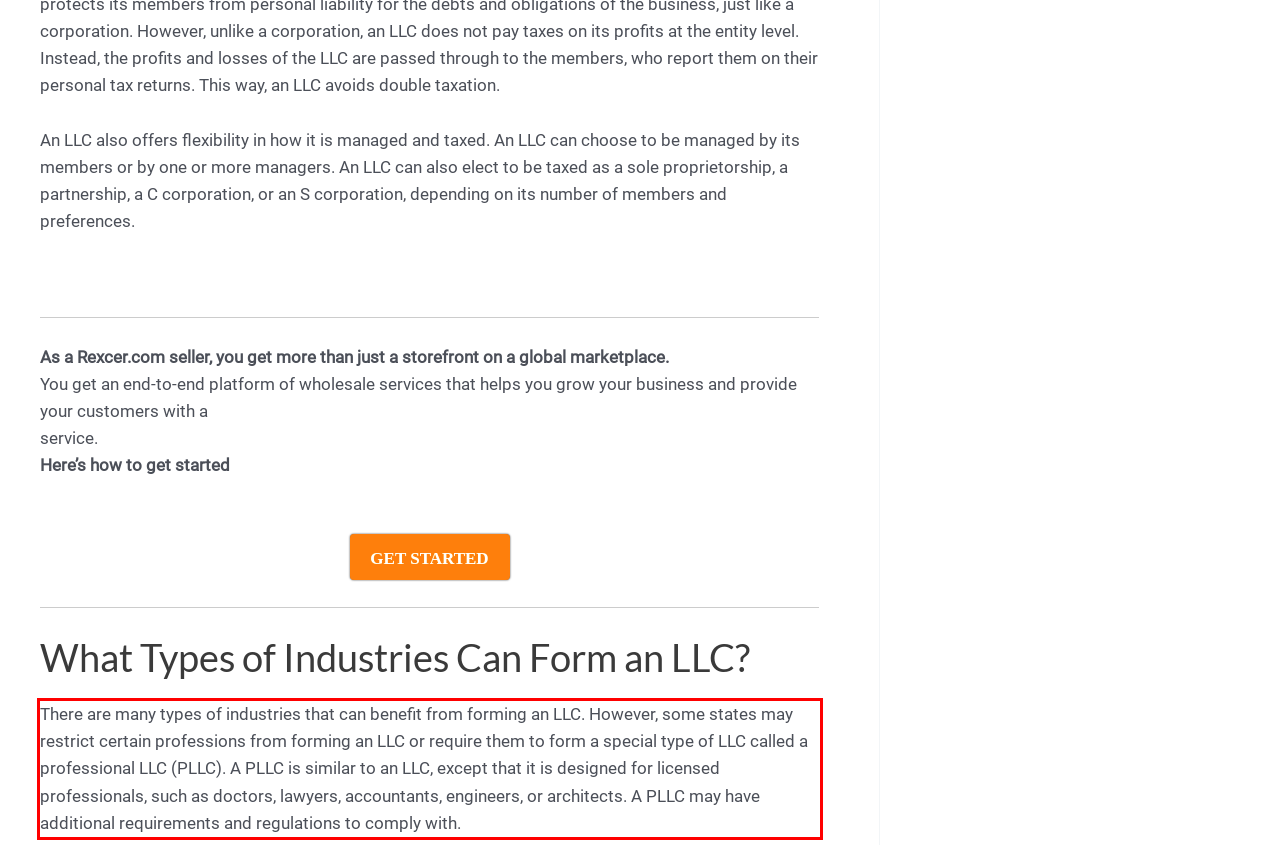Look at the webpage screenshot and recognize the text inside the red bounding box.

There are many types of industries that can benefit from forming an LLC. However, some states may restrict certain professions from forming an LLC or require them to form a special type of LLC called a professional LLC (PLLC). A PLLC is similar to an LLC, except that it is designed for licensed professionals, such as doctors, lawyers, accountants, engineers, or architects. A PLLC may have additional requirements and regulations to comply with.